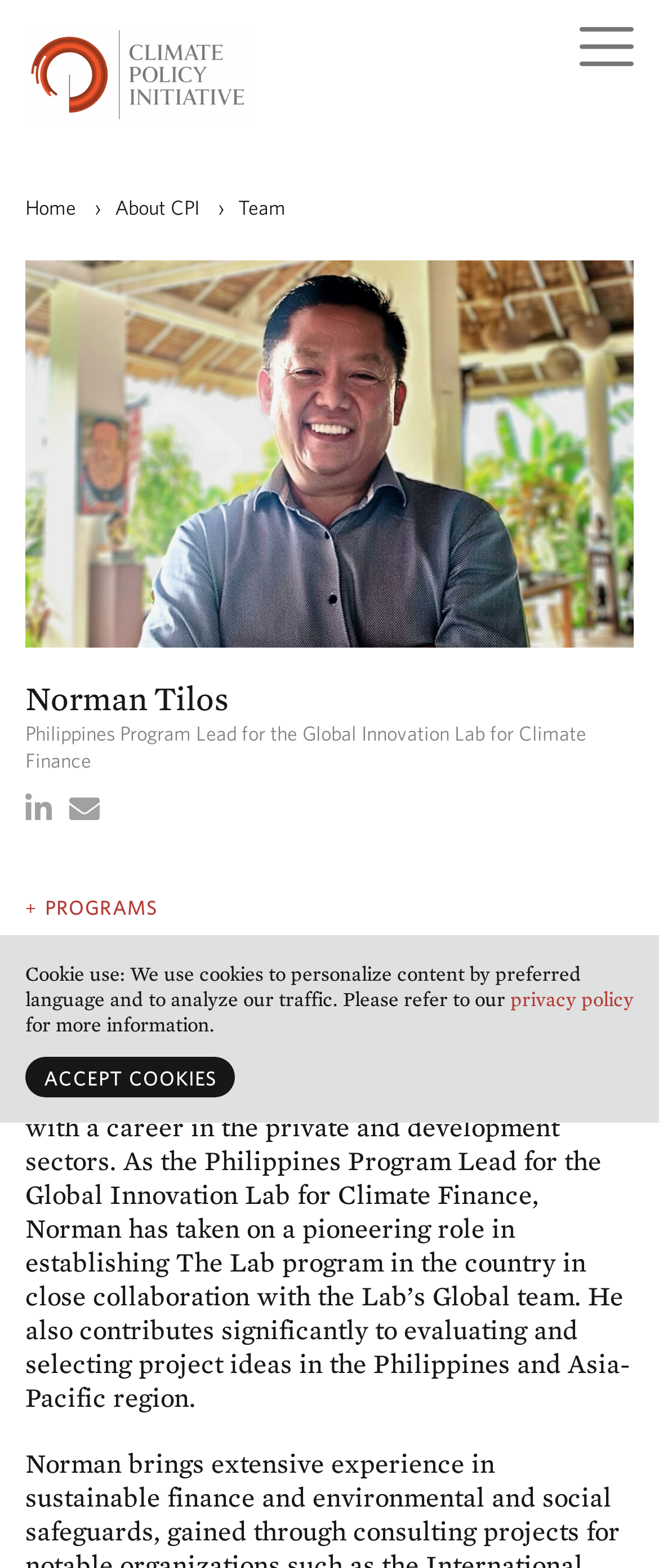Identify the bounding box coordinates of the element that should be clicked to fulfill this task: "Click to copy to clipboard". The coordinates should be provided as four float numbers between 0 and 1, i.e., [left, top, right, bottom].

[0.105, 0.505, 0.151, 0.525]